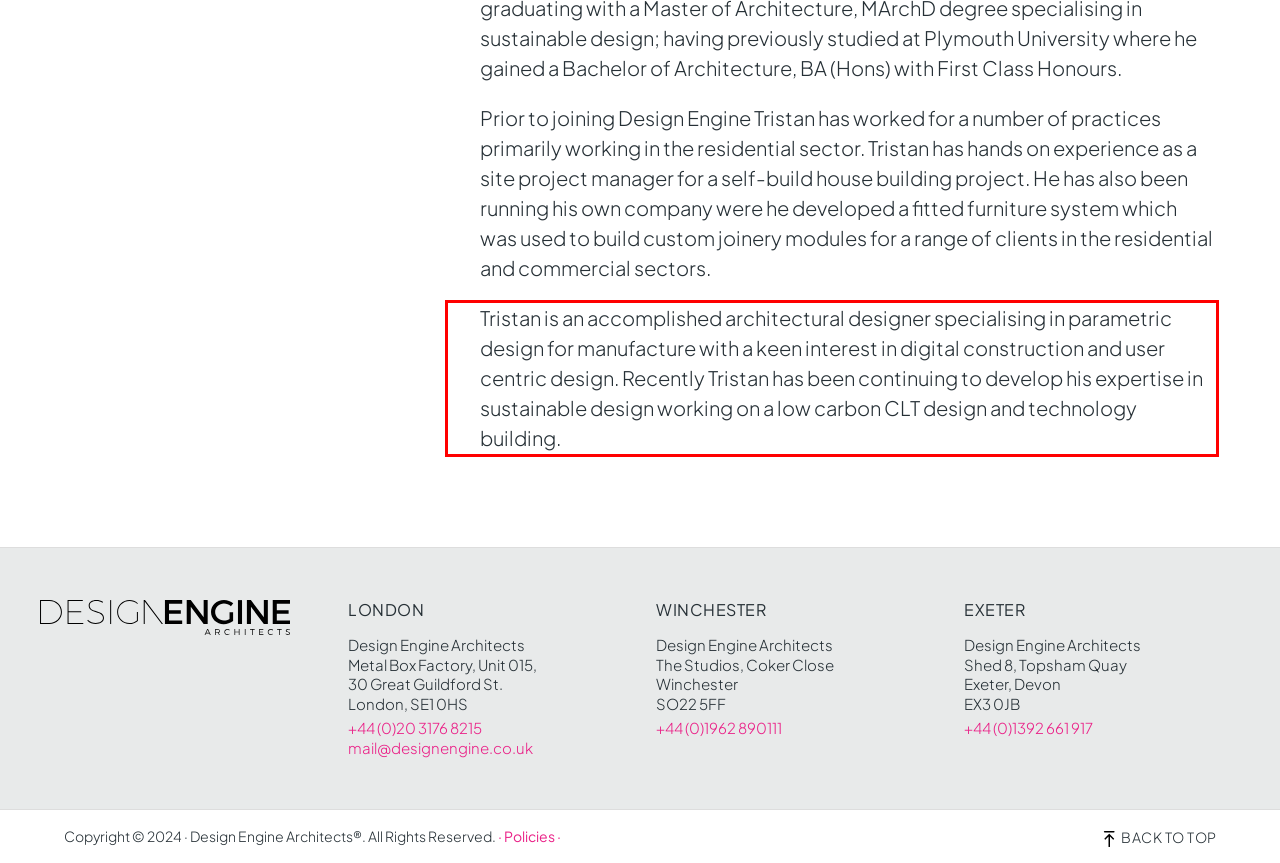Please use OCR to extract the text content from the red bounding box in the provided webpage screenshot.

Tristan is an accomplished architectural designer specialising in parametric design for manufacture with a keen interest in digital construction and user centric design. Recently Tristan has been continuing to develop his expertise in sustainable design working on a low carbon CLT design and technology building.